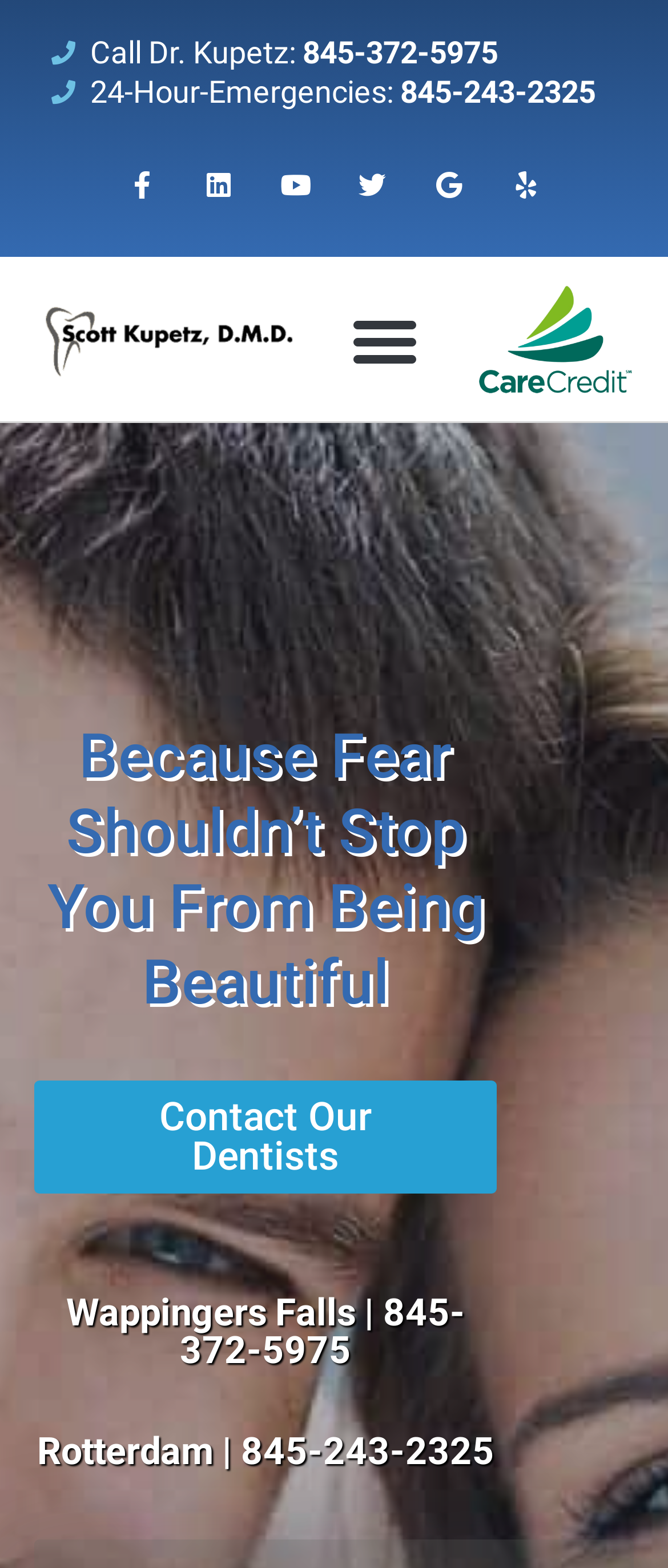Locate the bounding box of the user interface element based on this description: "24-Hour-Emergencies: 845-243-2325".

[0.077, 0.046, 0.891, 0.071]